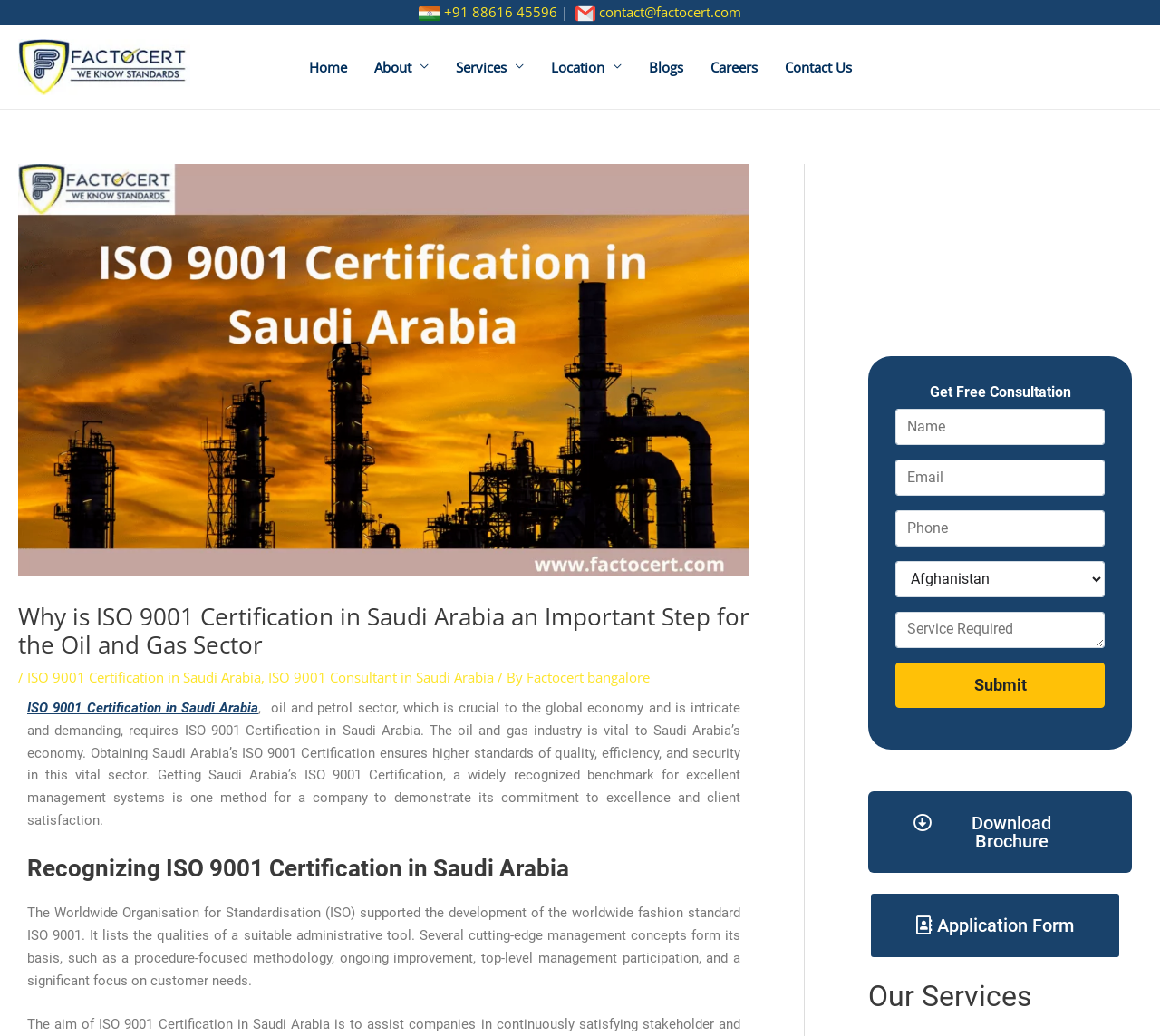Based on the element description Services, identify the bounding box coordinates for the UI element. The coordinates should be in the format (top-left x, top-left y, bottom-right x, bottom-right y) and within the 0 to 1 range.

[0.381, 0.043, 0.463, 0.087]